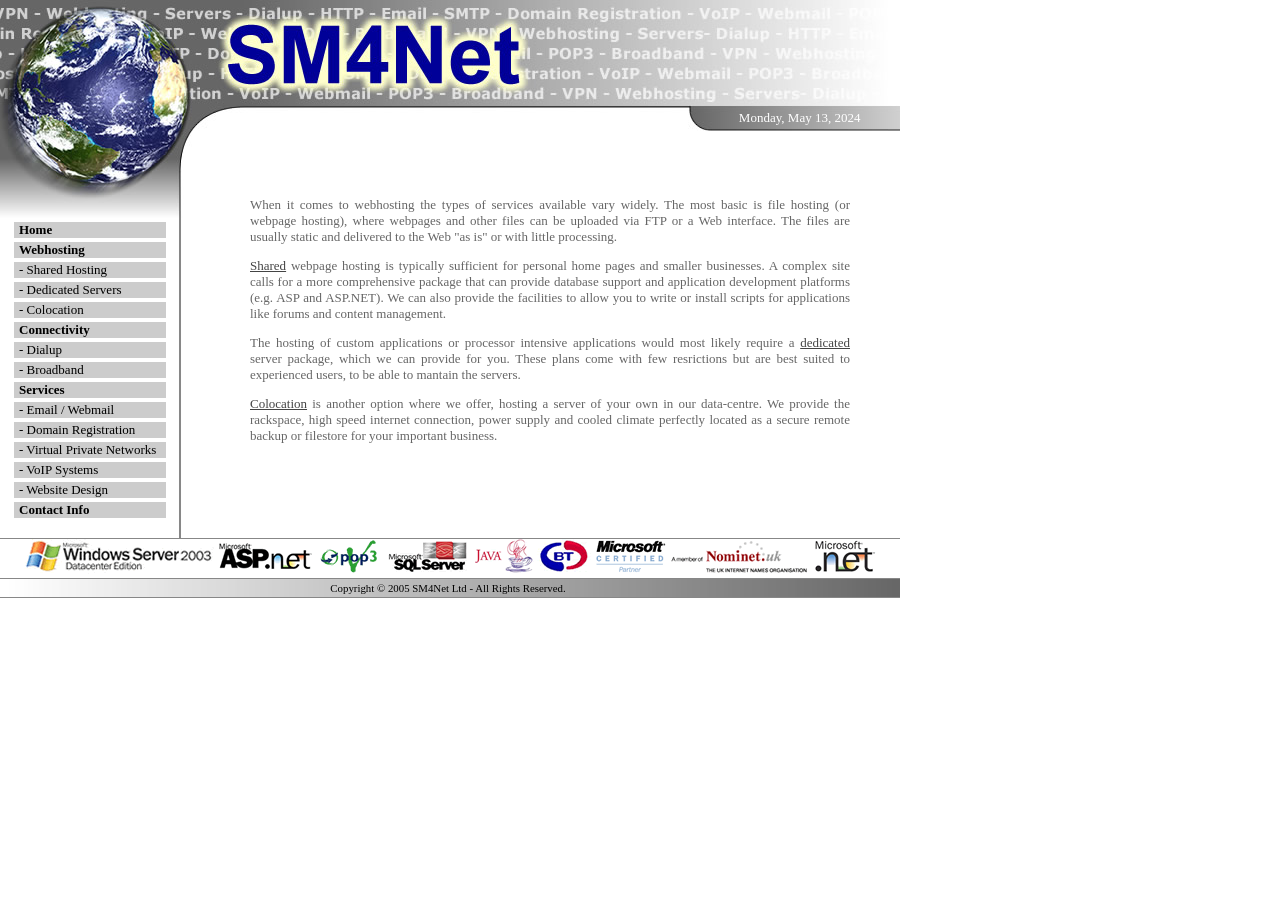Use the details in the image to answer the question thoroughly: 
What is the difference between shared webpage hosting and dedicated server package?

The webpage explains that shared webpage hosting is typically sufficient for personal home pages and smaller businesses, whereas a complex site calls for a more comprehensive package that can provide database support and application development platforms, which is offered by a dedicated server package.